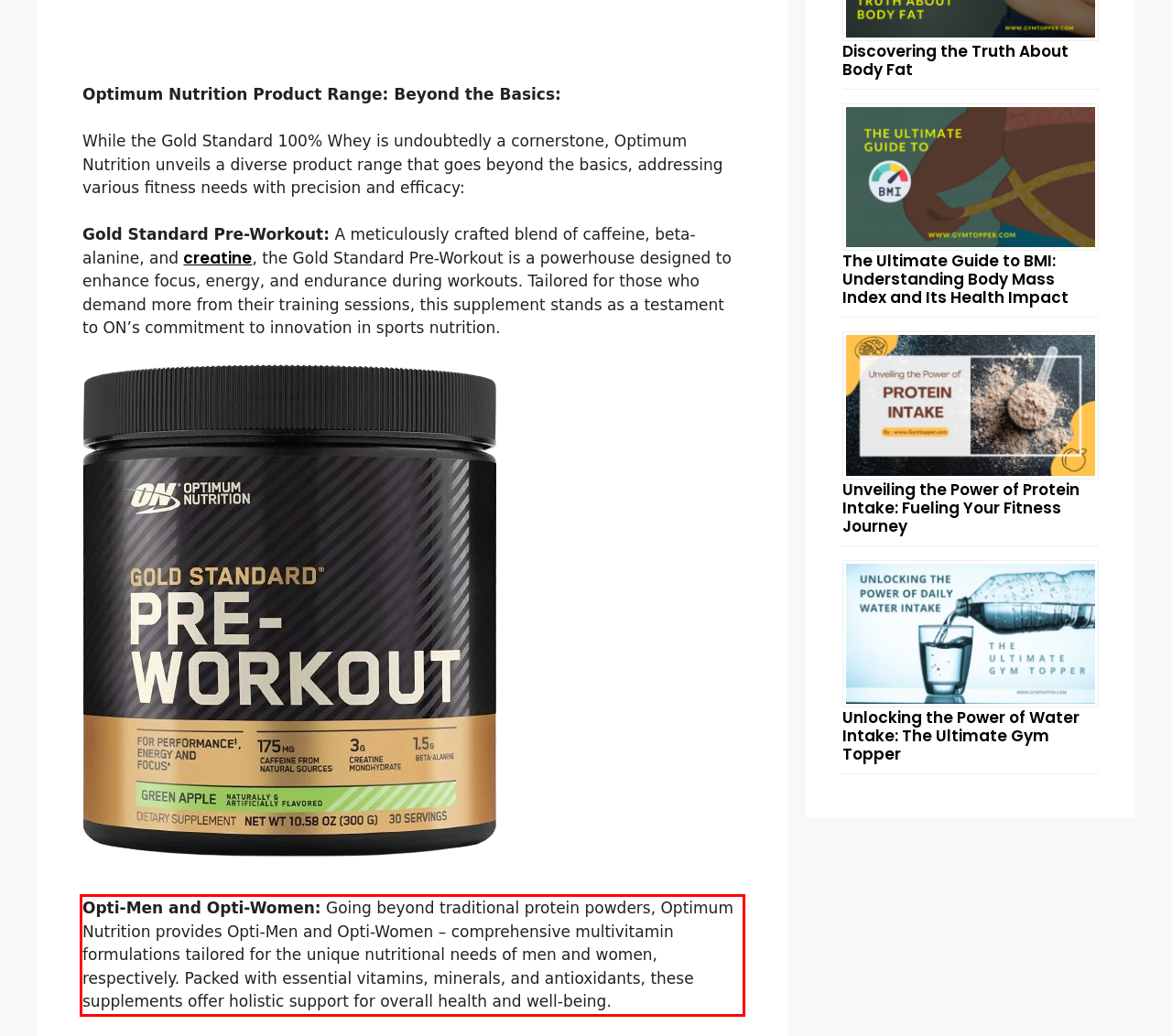Please extract the text content from the UI element enclosed by the red rectangle in the screenshot.

Opti-Men and Opti-Women: Going beyond traditional protein powders, Optimum Nutrition provides Opti-Men and Opti-Women – comprehensive multivitamin formulations tailored for the unique nutritional needs of men and women, respectively. Packed with essential vitamins, minerals, and antioxidants, these supplements offer holistic support for overall health and well-being.